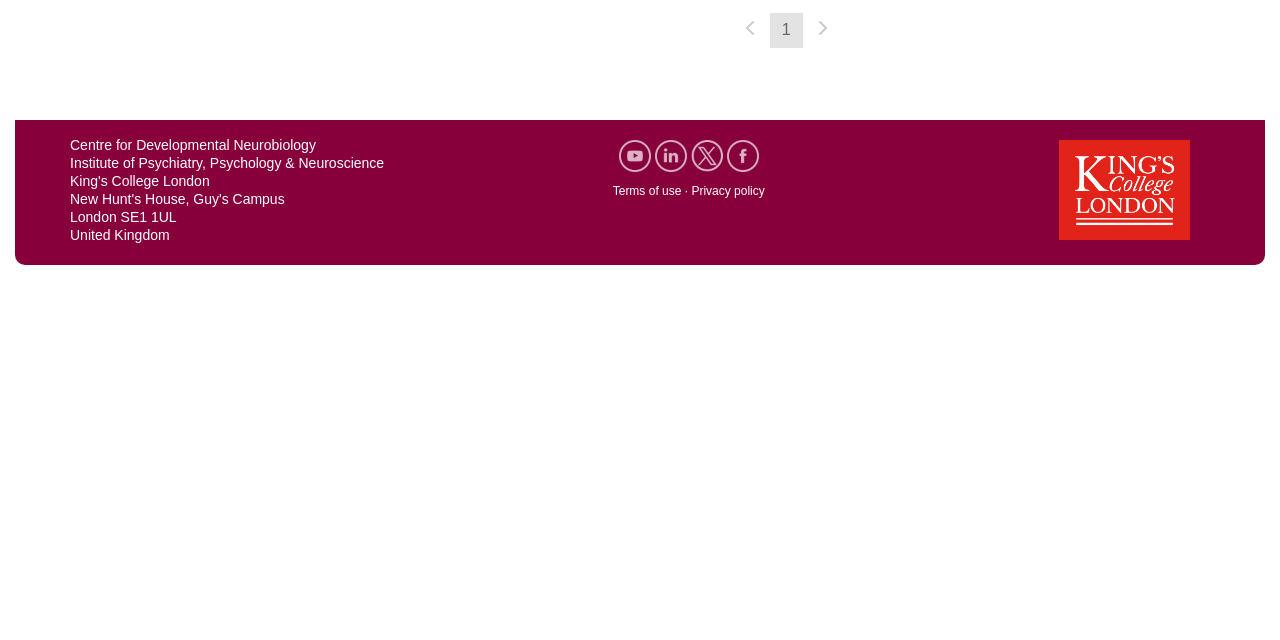Identify and provide the bounding box for the element described by: "Privacy policy".

[0.54, 0.288, 0.597, 0.31]